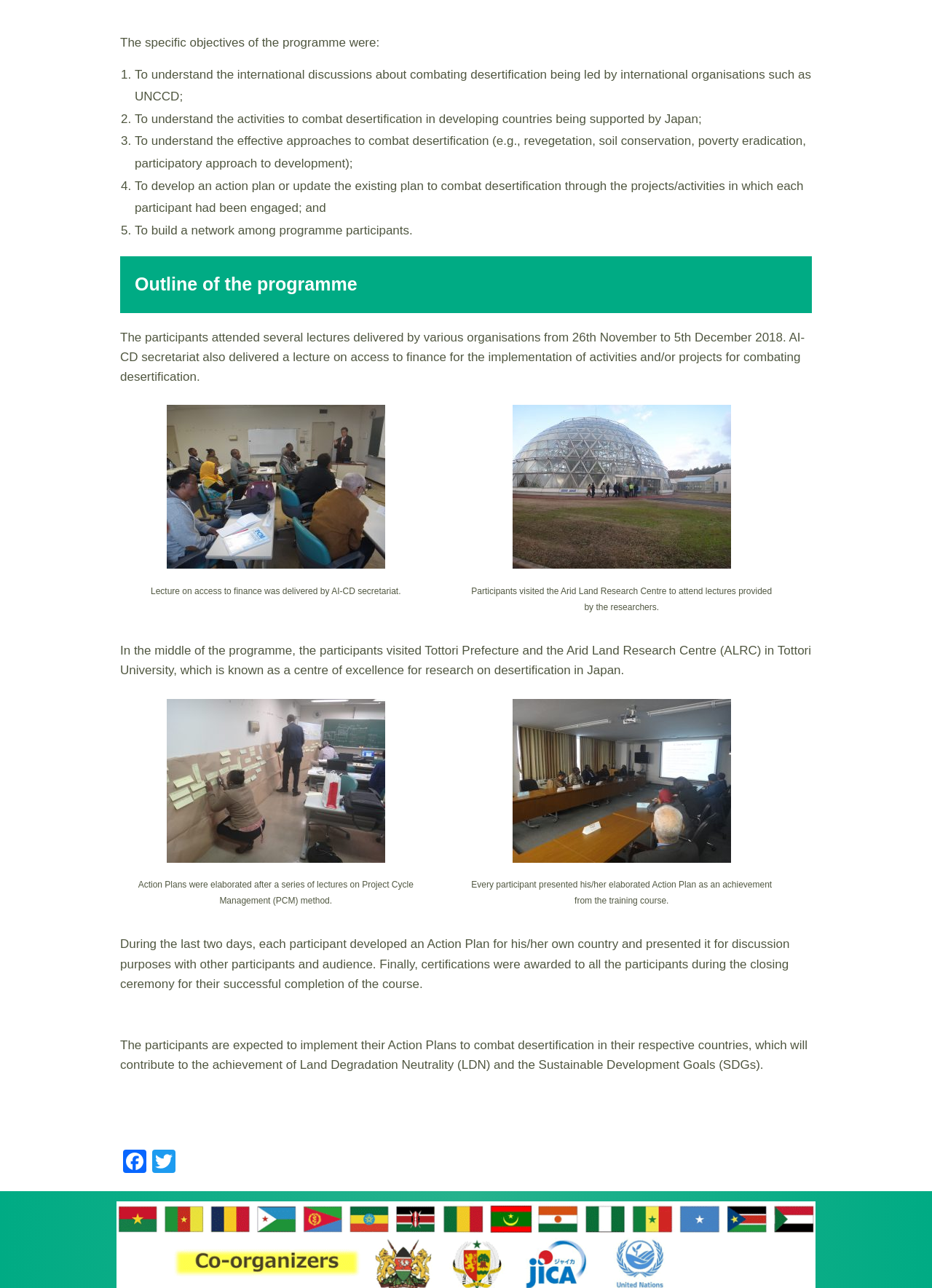From the details in the image, provide a thorough response to the question: What was delivered by AI-CD secretariat?

AI-CD secretariat also delivered a lecture on access to finance for the implementation of activities and/or projects for combating desertification.